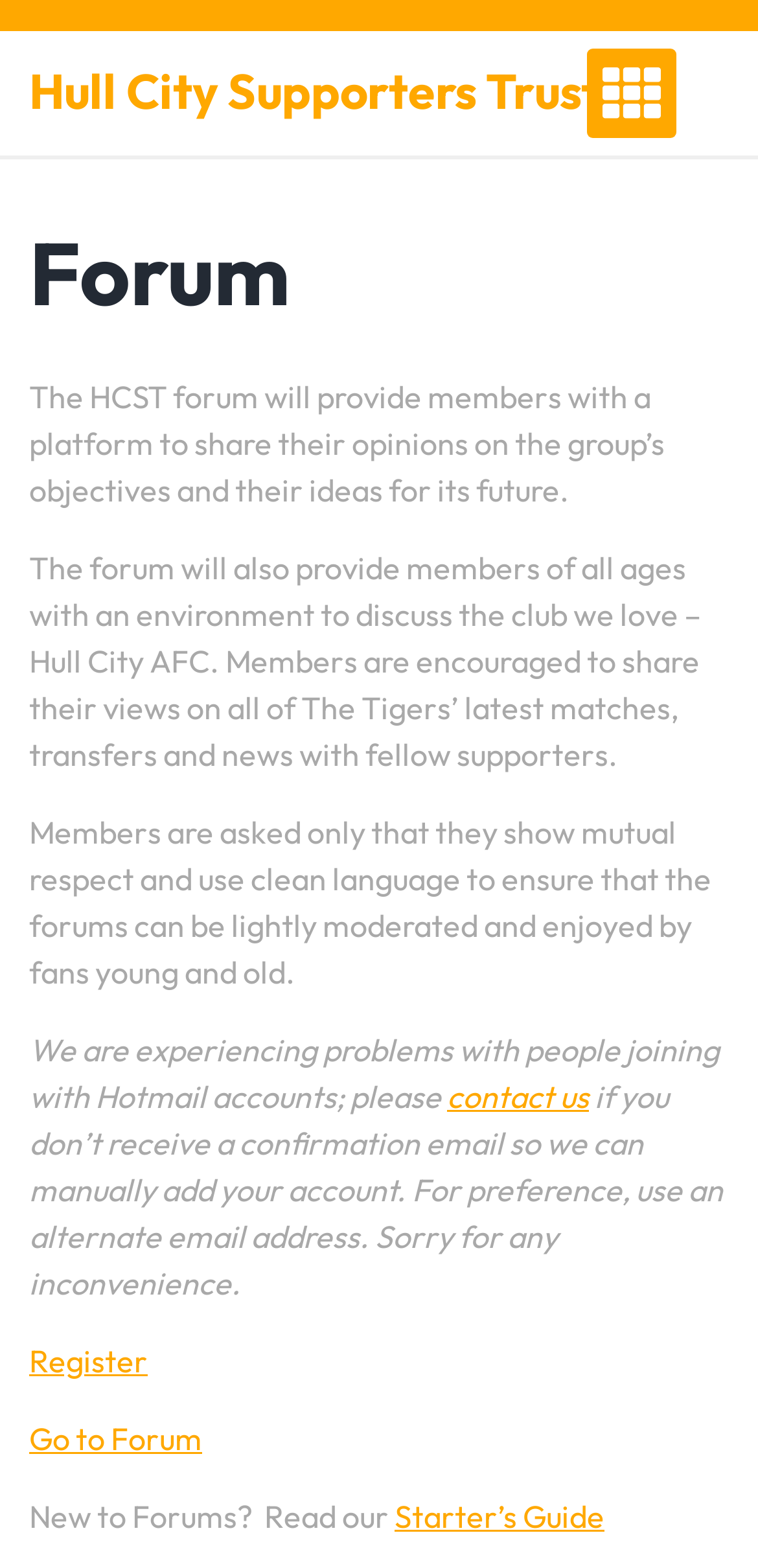What is the alternative to using a Hotmail account?
Based on the screenshot, give a detailed explanation to answer the question.

The webpage suggests that users experiencing problems with Hotmail accounts should use an alternate email address for preference, to avoid any inconvenience.